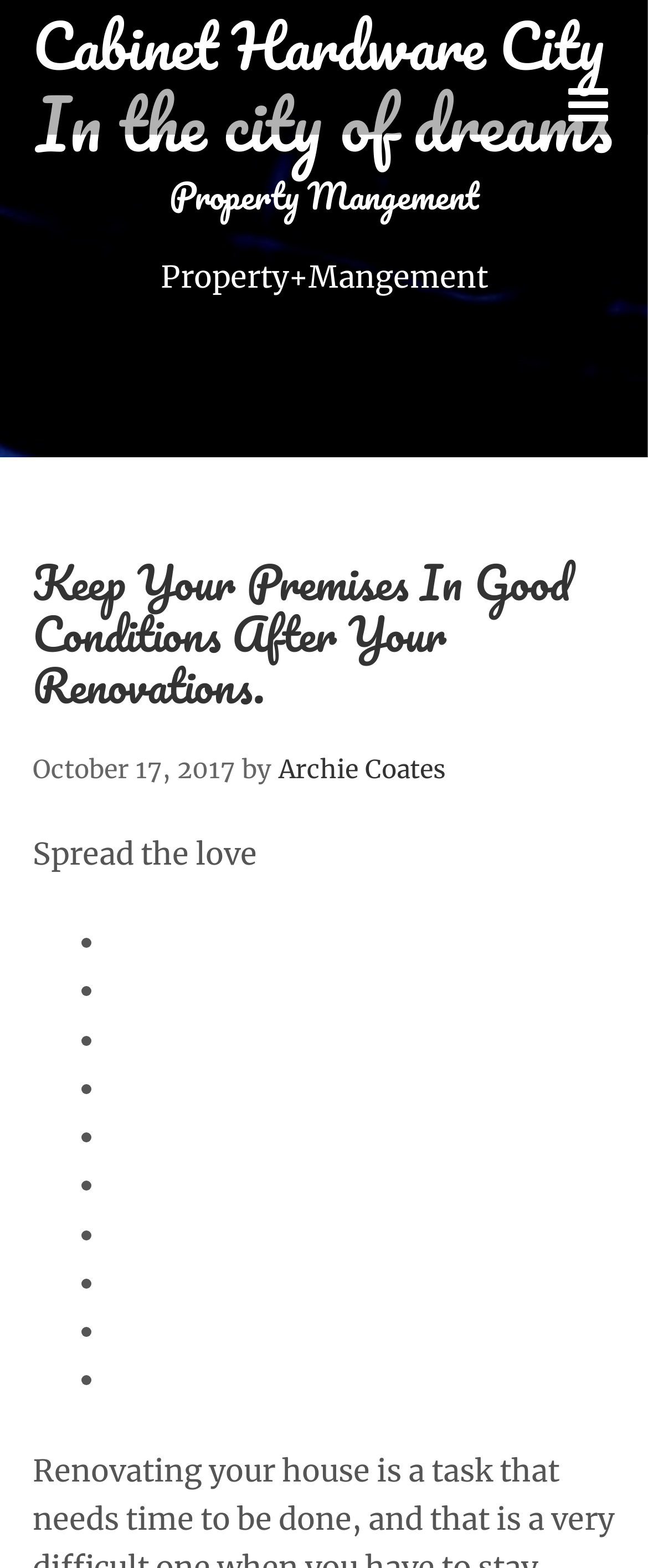Find the bounding box coordinates for the UI element whose description is: "Archie Coates". The coordinates should be four float numbers between 0 and 1, in the format [left, top, right, bottom].

[0.429, 0.48, 0.688, 0.5]